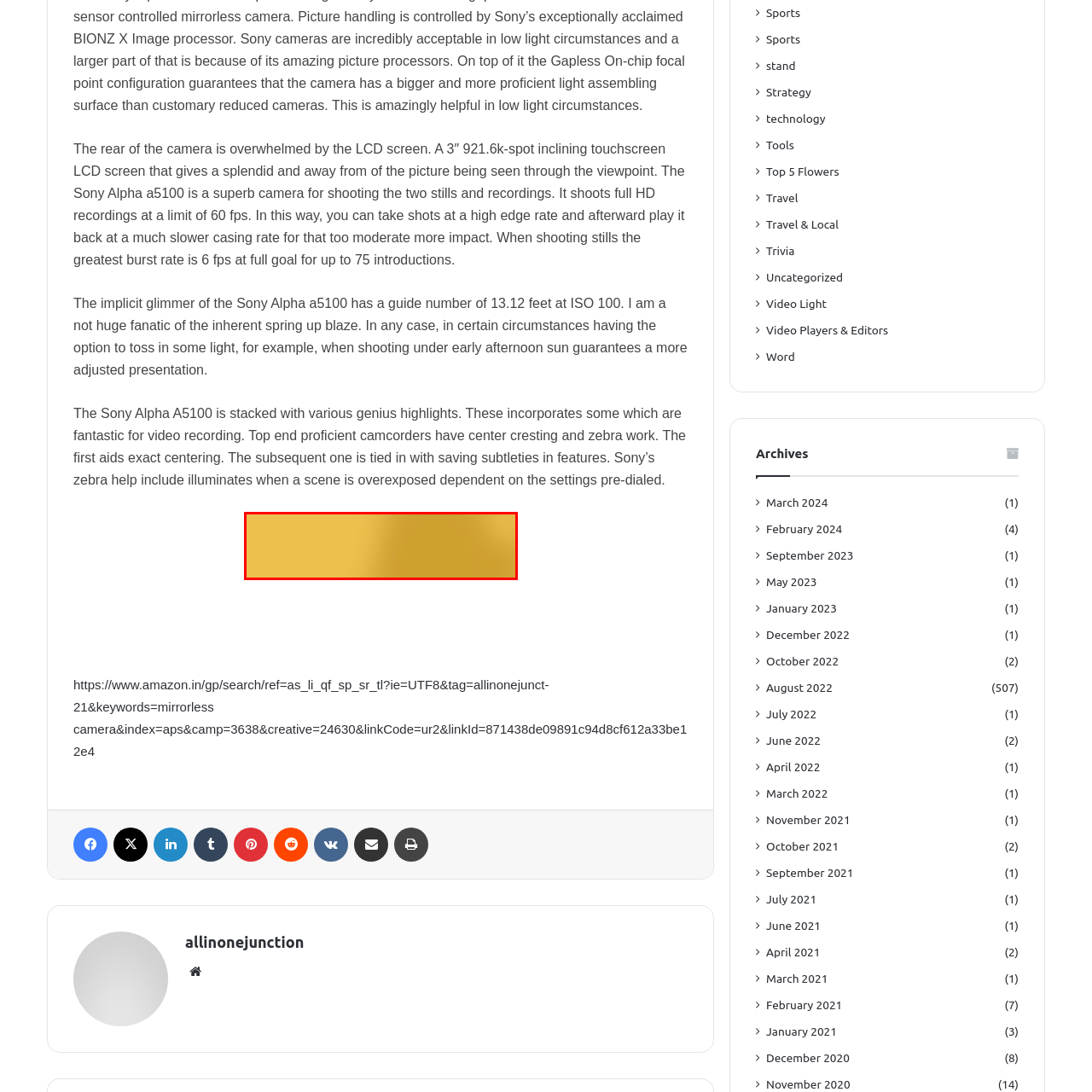Generate a detailed caption for the picture within the red-bordered area.

The image features a vibrant gold-colored design, presenting a smooth gradient that transitions softly from a lighter yellow to a deeper golden hue. This visually appealing background could serve as an excellent backdrop for various creative projects or as a thematic element in discussions related to luxury, elegance, or celebration. Its warm tones evoke feelings of richness and opulence, making it suitable for applications in design, art presentations, or marketing materials aimed at capturing attention through a touch of sophistication.